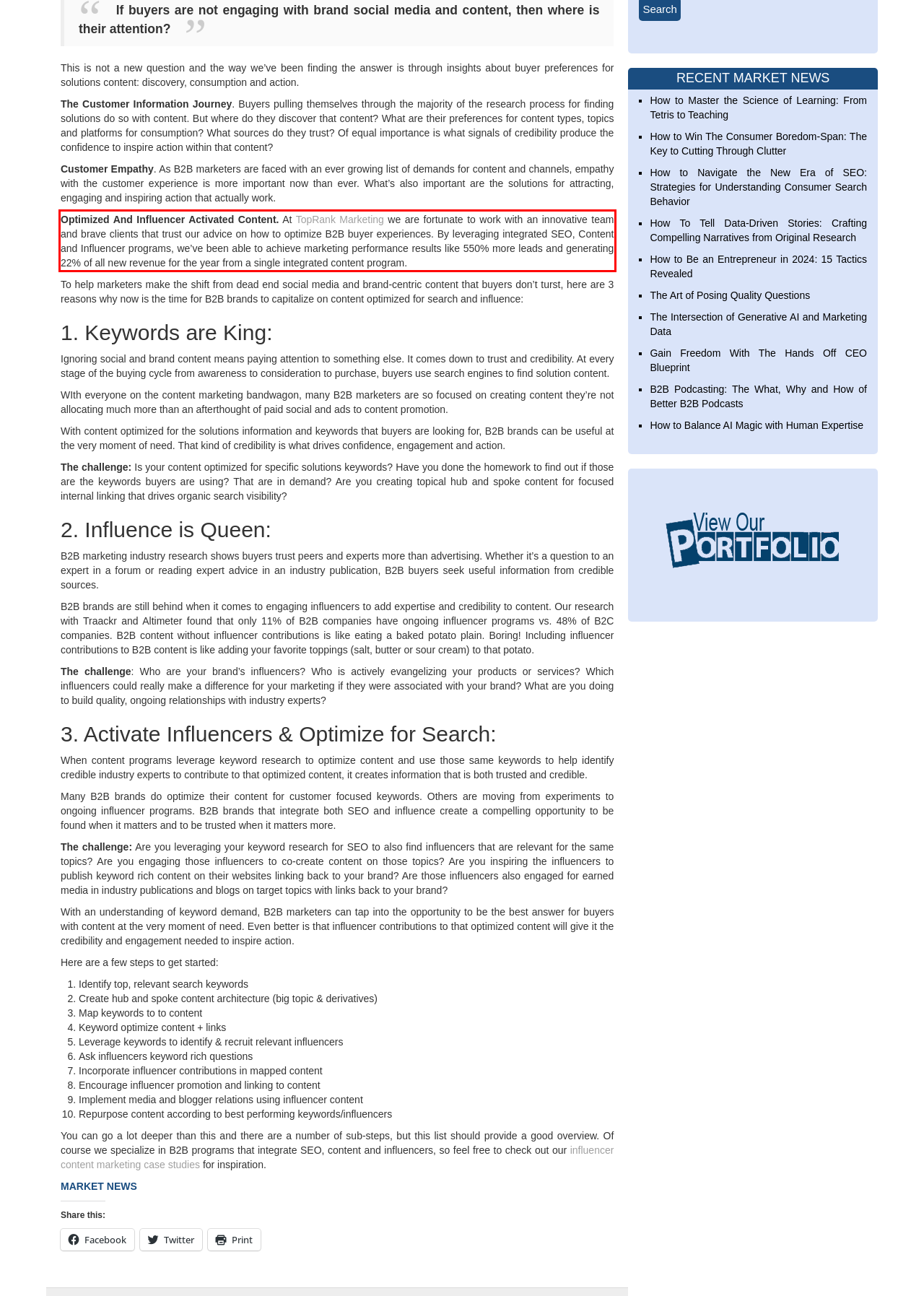Given a screenshot of a webpage with a red bounding box, please identify and retrieve the text inside the red rectangle.

Optimized And Influencer Activated Content. At TopRank Marketing we are fortunate to work with an innovative team and brave clients that trust our advice on how to optimize B2B buyer experiences. By leveraging integrated SEO, Content and Influencer programs, we’ve been able to achieve marketing performance results like 550% more leads and generating 22% of all new revenue for the year from a single integrated content program.